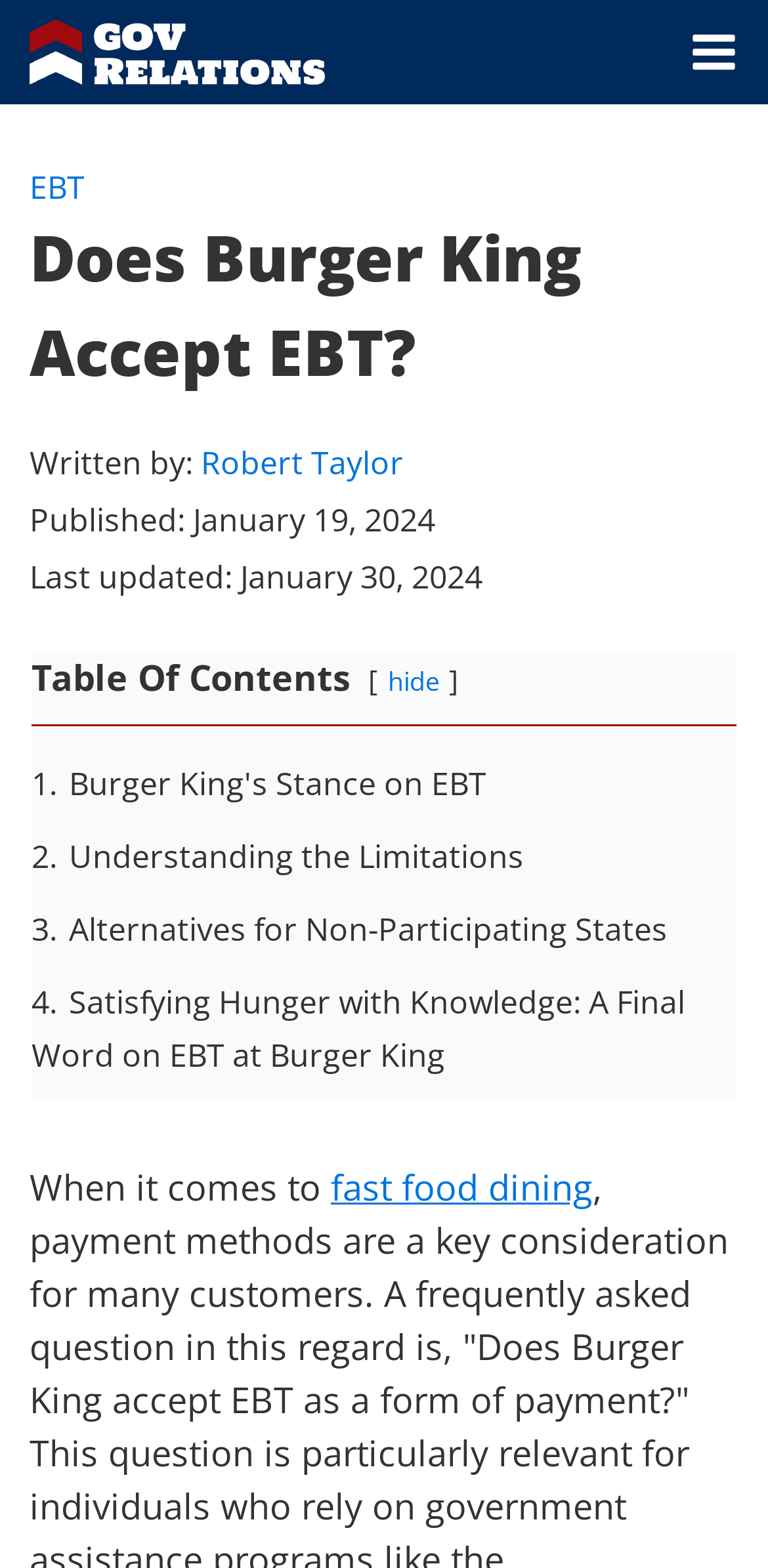Please identify the bounding box coordinates of the area I need to click to accomplish the following instruction: "Learn more about fast food dining".

[0.431, 0.742, 0.772, 0.772]